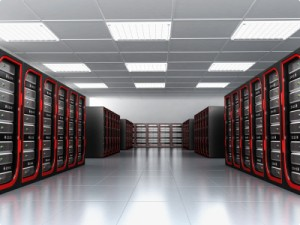Thoroughly describe everything you see in the image.

The image depicts a modern data center, showcasing rows of sleek, high-capacity servers lined up meticulously in an expansive, well-lit environment. The servers, encased in red and black casings, tower on either side of an open walkway, emphasizing the organized and efficient layout typical of contemporary cloud storage facilities. The bright fluorescent lights in the ceiling illuminate the room, reflecting off the polished floor, creating a clean and professional atmosphere. This visualization aligns with the article’s discussion on the importance of cloud computing for businesses, highlighting how such infrastructure enables online file storage, efficient data sharing, and collaboration while providing a cost-effective alternative to traditional server setups.